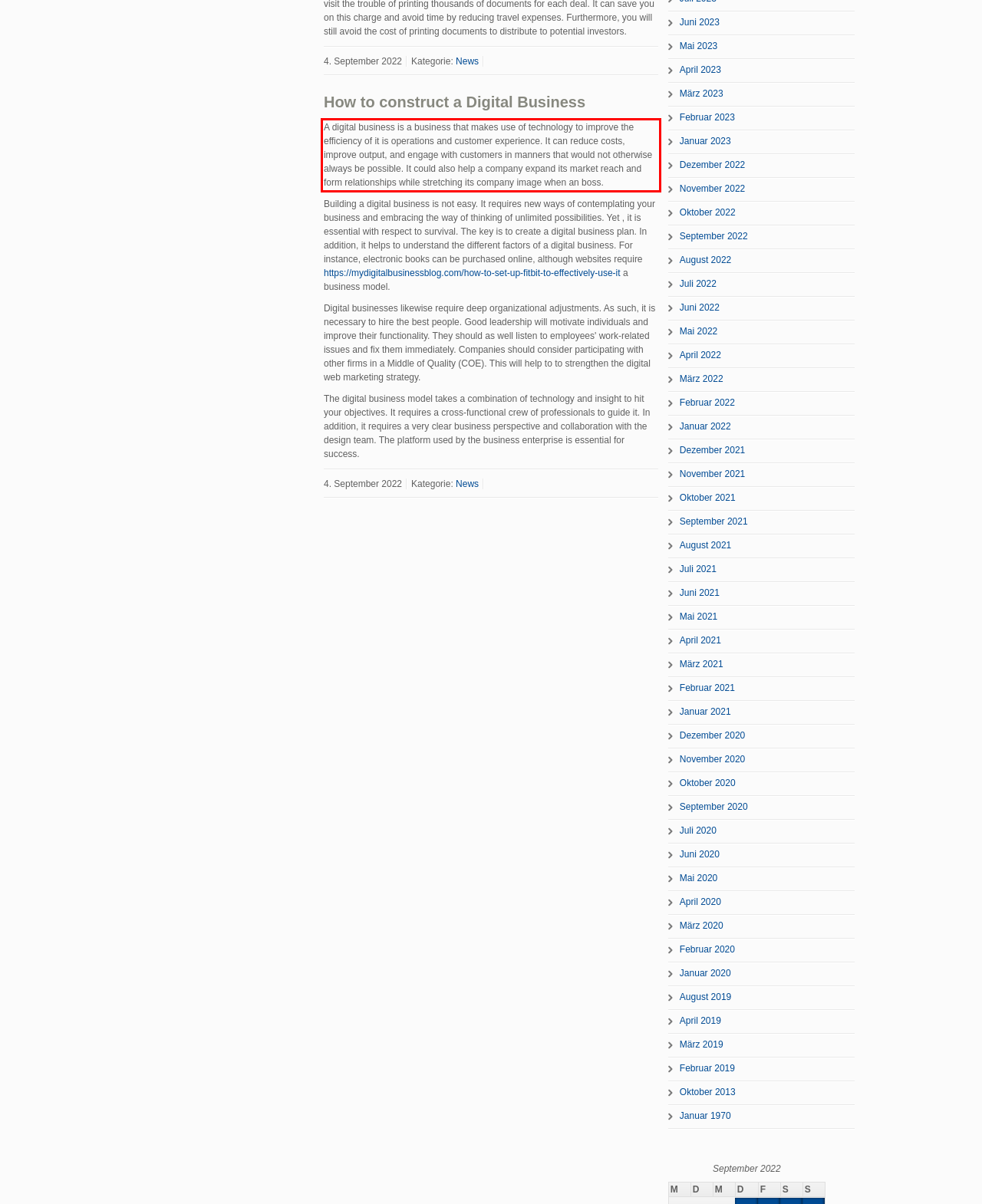The screenshot you have been given contains a UI element surrounded by a red rectangle. Use OCR to read and extract the text inside this red rectangle.

A digital business is a business that makes use of technology to improve the efficiency of it is operations and customer experience. It can reduce costs, improve output, and engage with customers in manners that would not otherwise always be possible. It could also help a company expand its market reach and form relationships while stretching its company image when an boss.